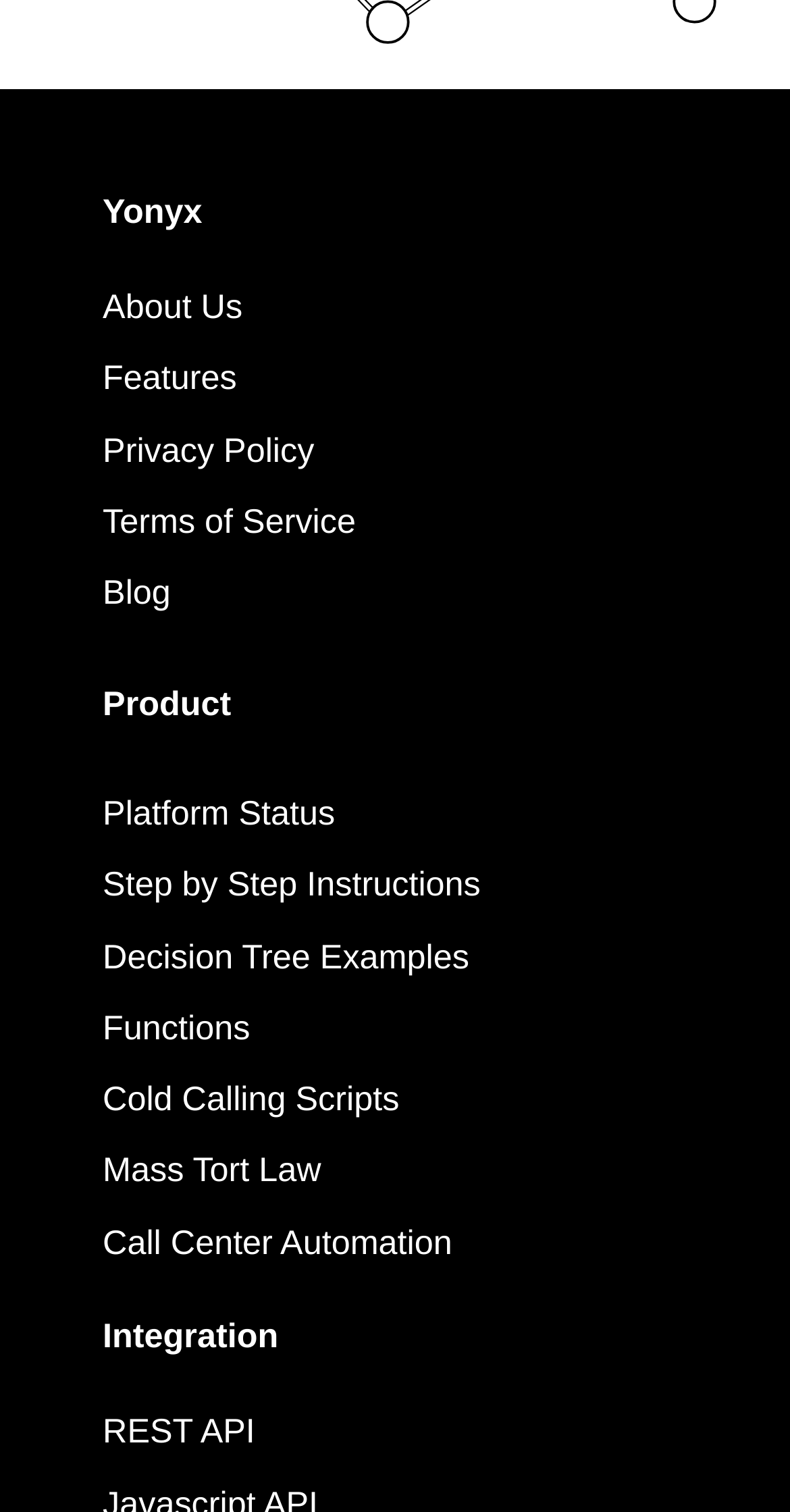Could you indicate the bounding box coordinates of the region to click in order to complete this instruction: "Go to About Us".

[0.13, 0.19, 0.307, 0.216]